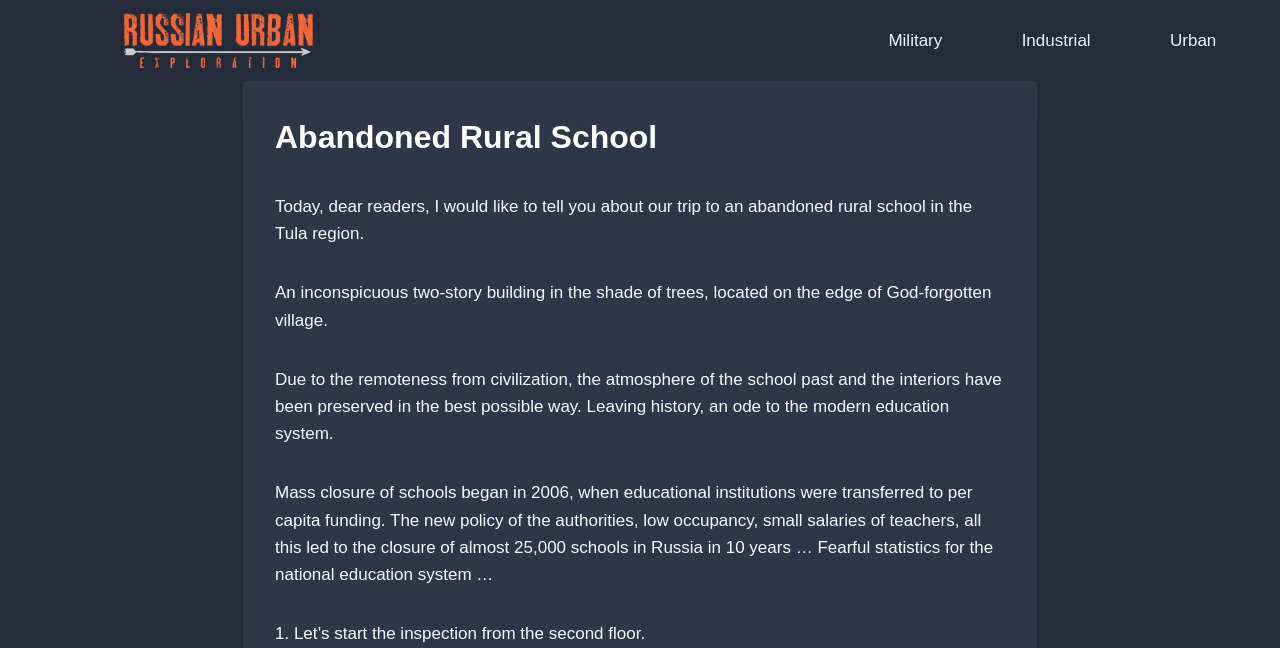Predict the bounding box of the UI element that fits this description: "NY 10001, US".

None